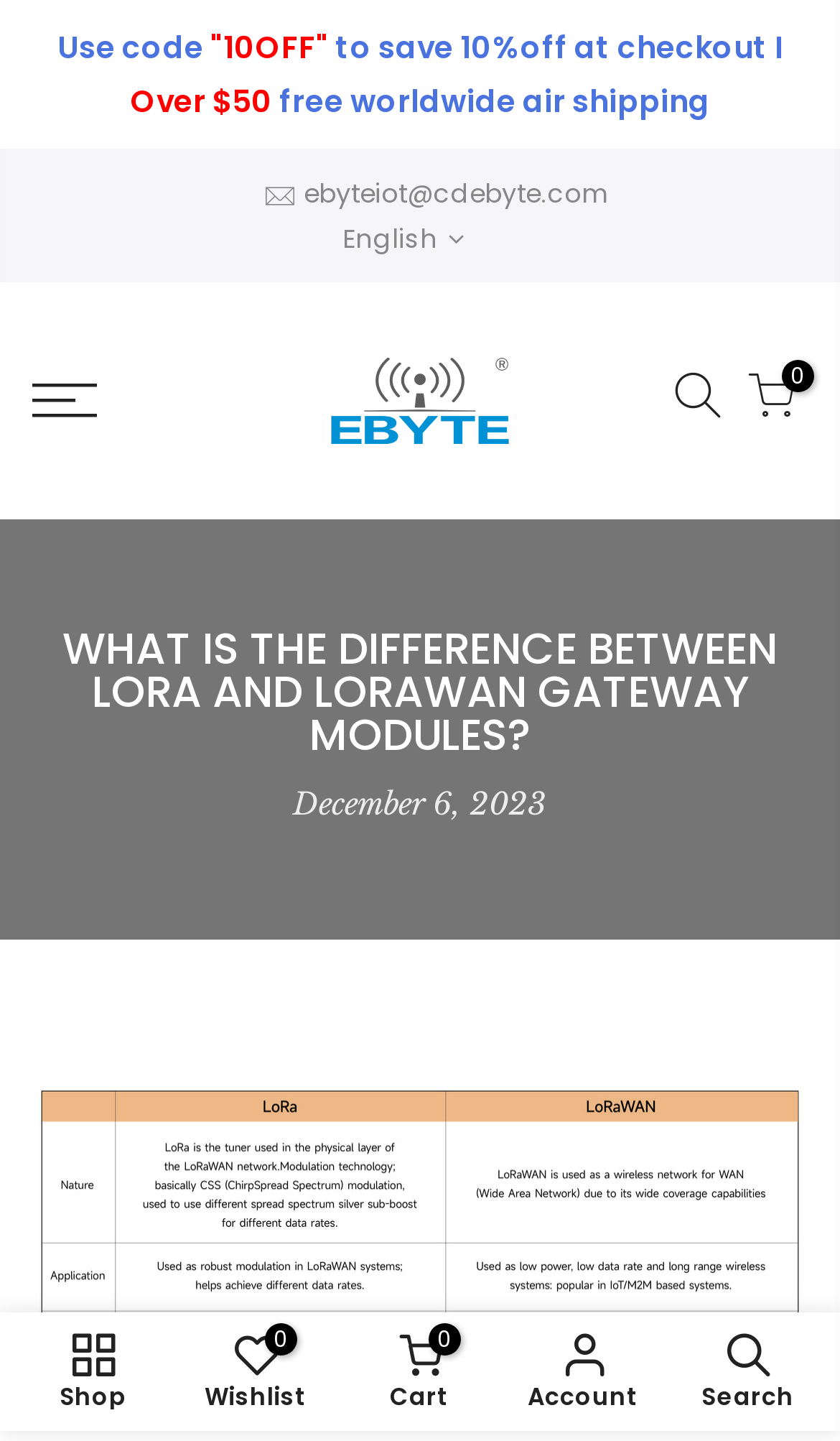Using the provided description parent_node: Skip to content, find the bounding box coordinates for the UI element. Provide the coordinates in (top-left x, top-left y, bottom-right x, bottom-right y) format, ensuring all values are between 0 and 1.

[0.833, 0.821, 0.974, 0.903]